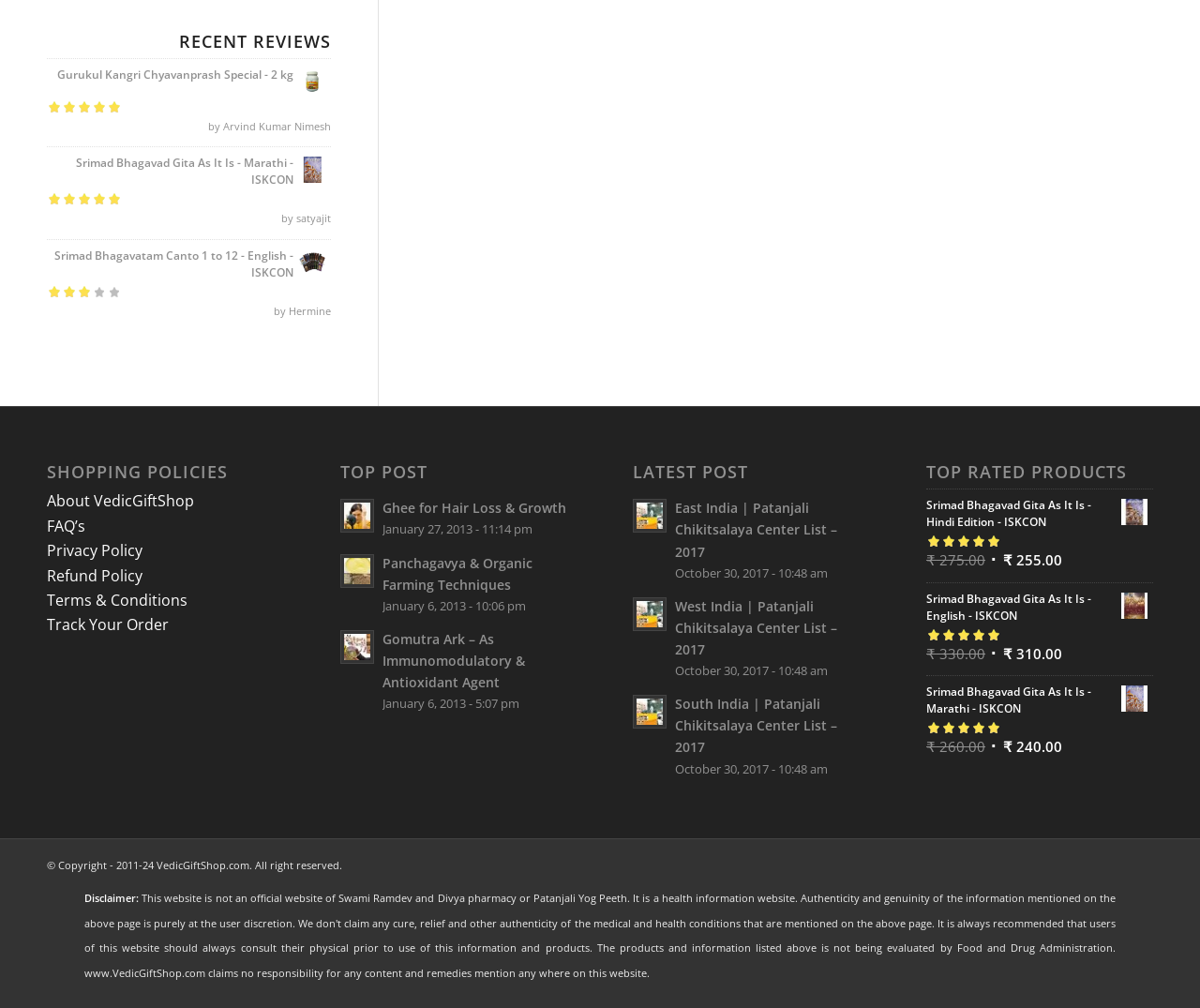What is the date of the latest post?
Please answer the question with as much detail and depth as you can.

The latest post is located in the section with the heading 'LATEST POST' which starts at [0.528, 0.46, 0.717, 0.478]. The date of the latest post is indicated by the static text element with ID 729, which is 'October 30, 2017 - 10:48 am'.